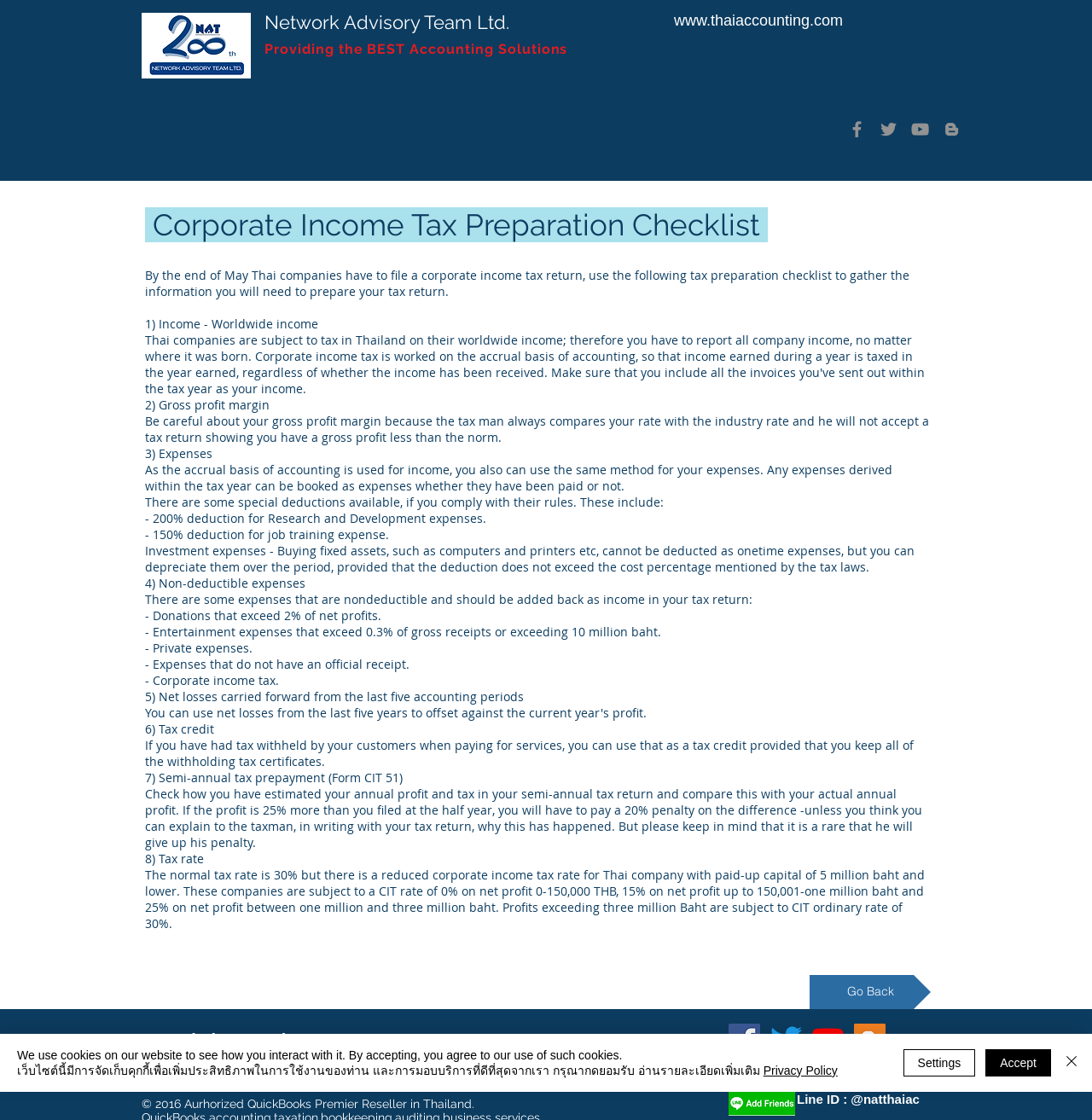Please specify the bounding box coordinates of the region to click in order to perform the following instruction: "Click the Facebook link".

[0.775, 0.106, 0.795, 0.125]